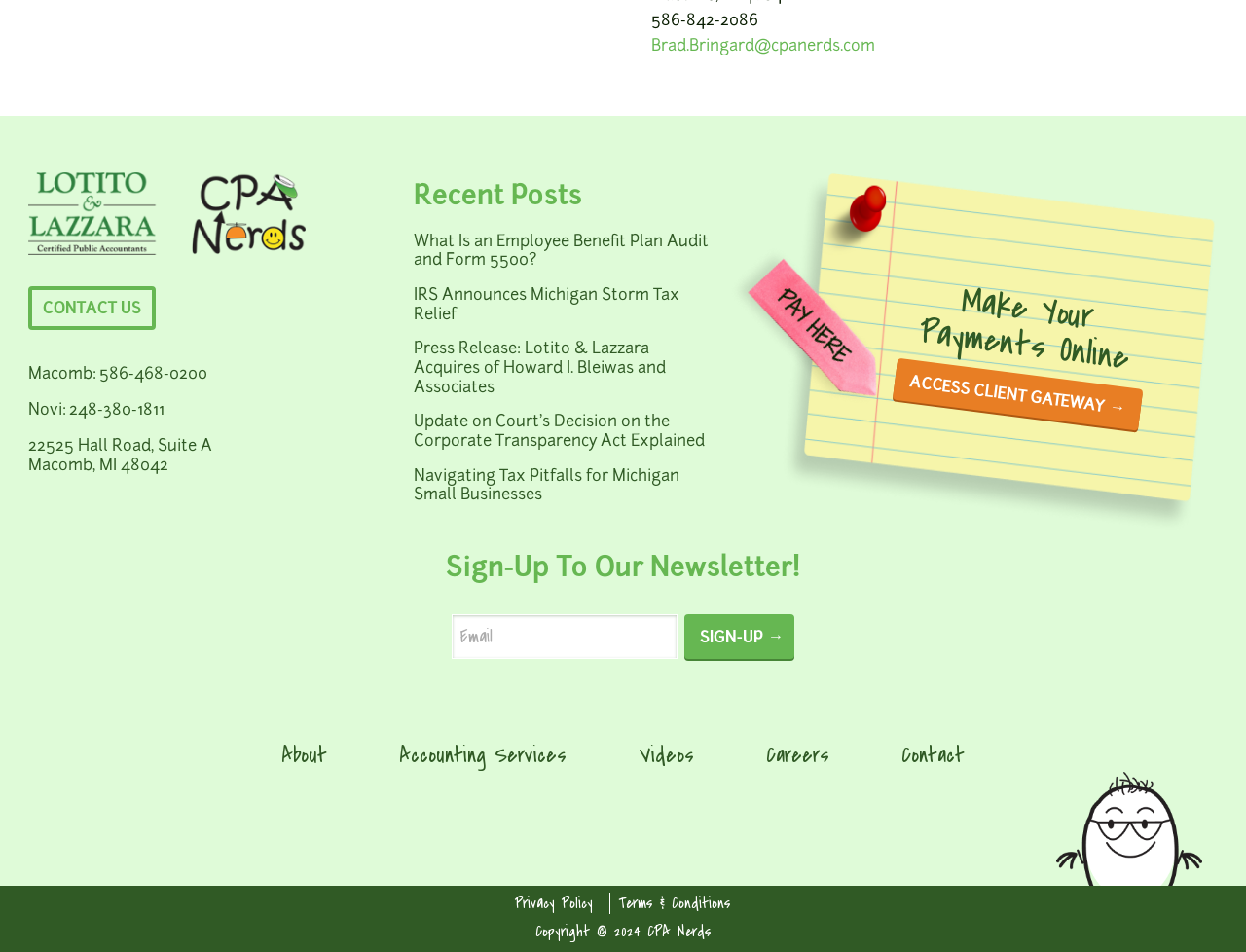What is the purpose of the button 'SIGN-UP →'?
Using the information from the image, give a concise answer in one word or a short phrase.

Sign up to newsletter